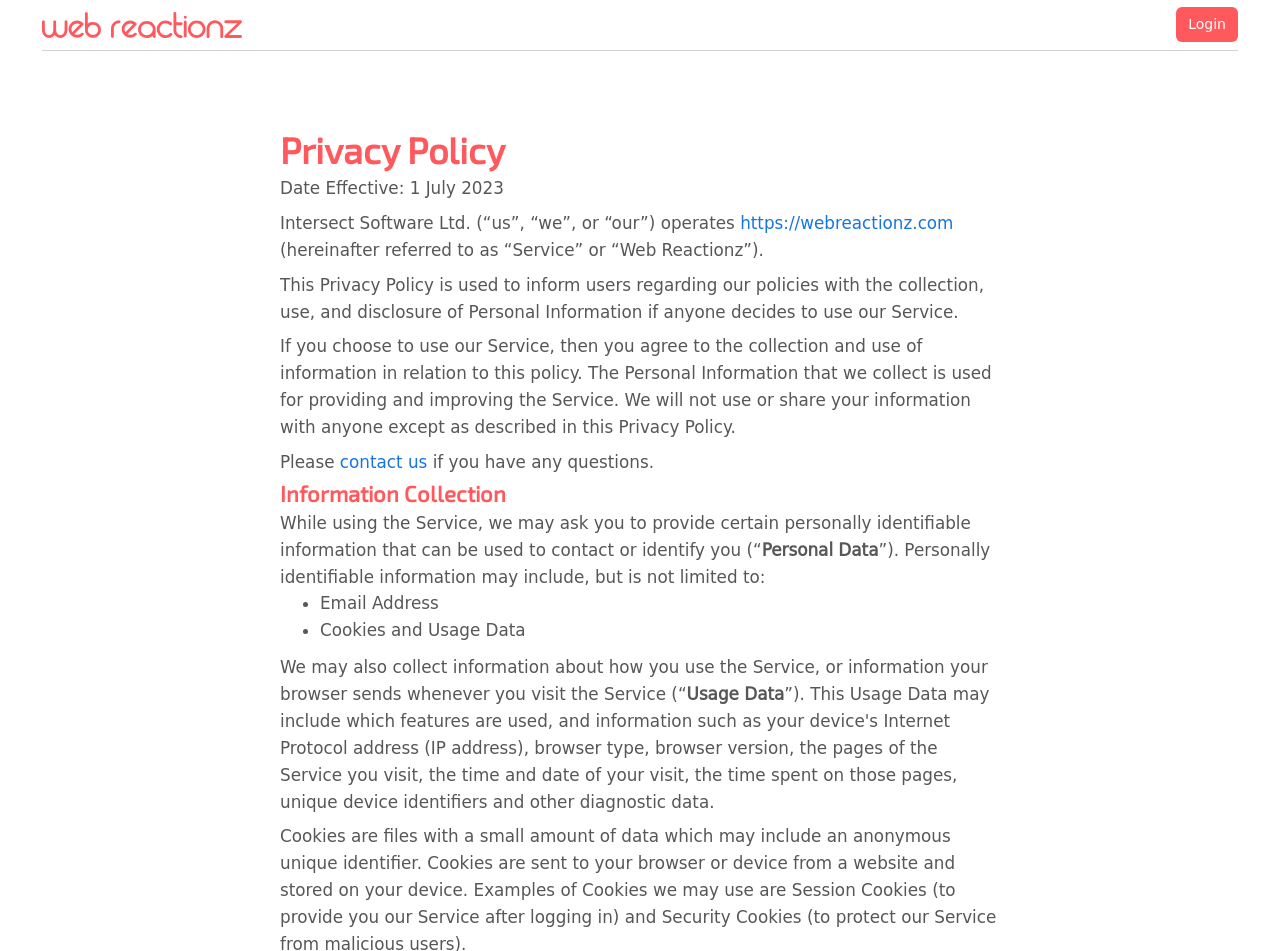Determine the bounding box coordinates of the UI element described below. Use the format (top-left x, top-left y, bottom-right x, bottom-right y) with floating point numbers between 0 and 1: alt="Web Reactionz logo"

[0.033, 0.017, 0.189, 0.034]